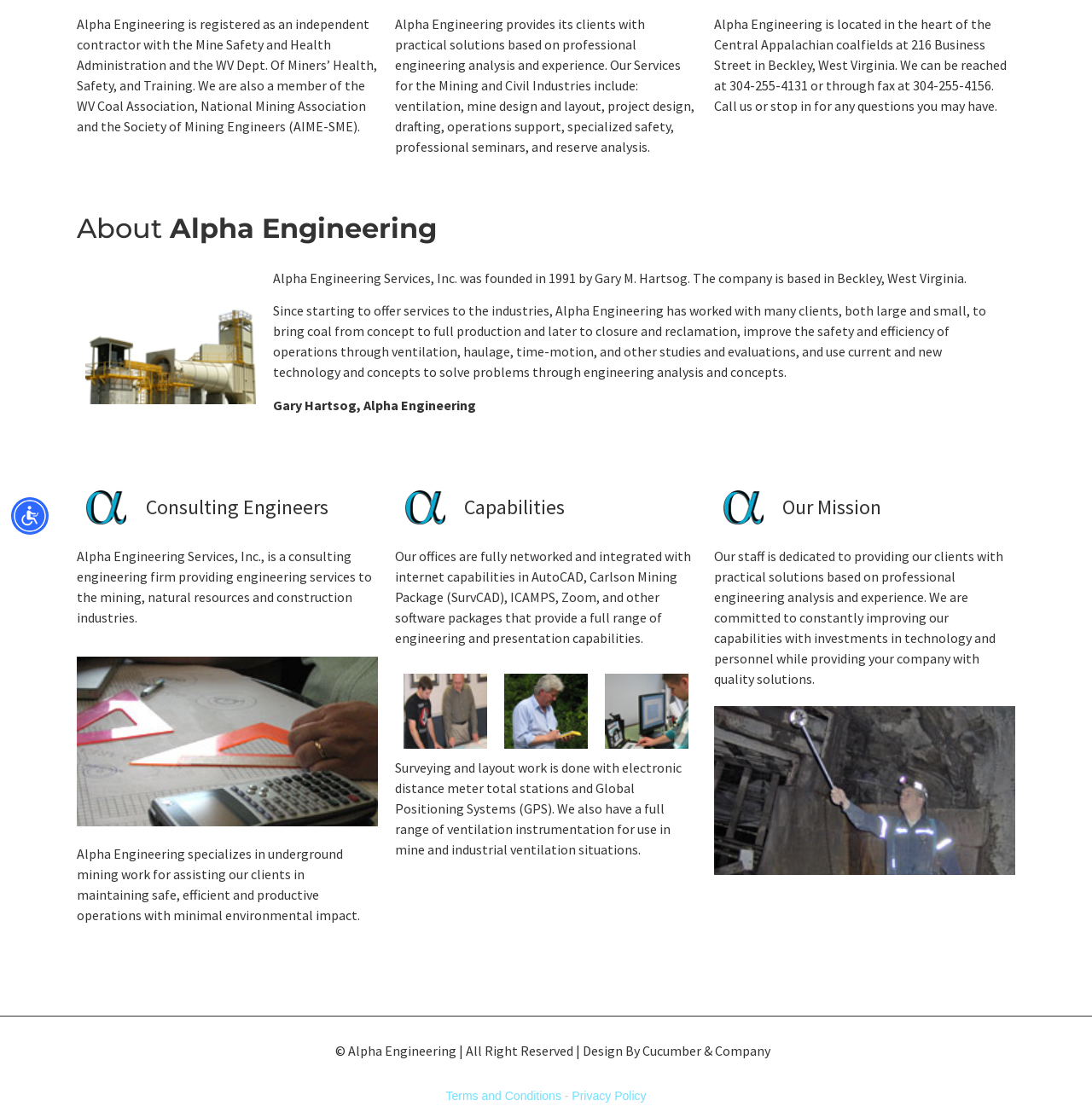From the webpage screenshot, predict the bounding box coordinates (top-left x, top-left y, bottom-right x, bottom-right y) for the UI element described here: http://nt2.uqam.ca/recherches/cahier

None